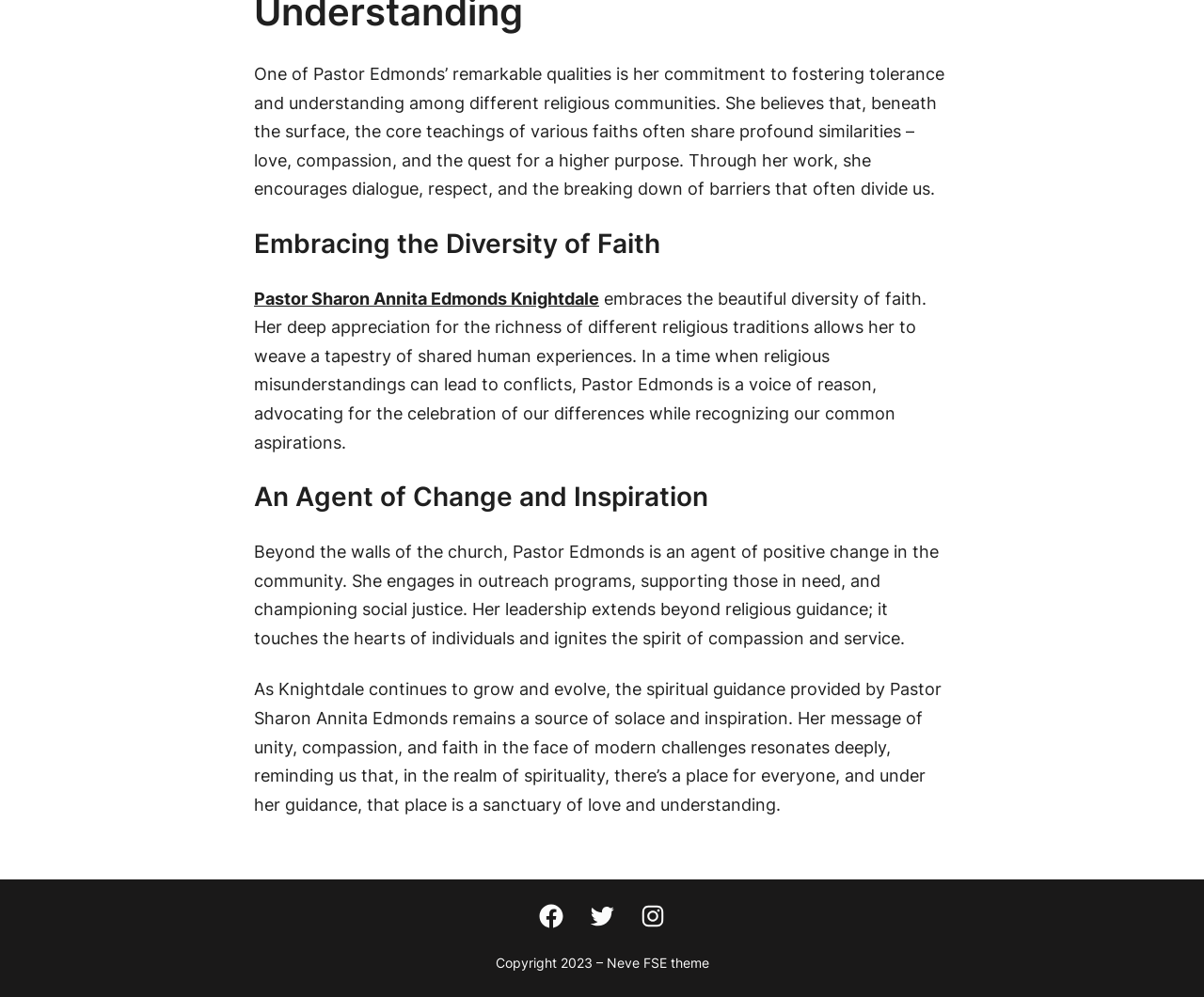Please find the bounding box coordinates (top-left x, top-left y, bottom-right x, bottom-right y) in the screenshot for the UI element described as follows: Pastor Sharon Annita Edmonds Knightdale

[0.211, 0.289, 0.498, 0.309]